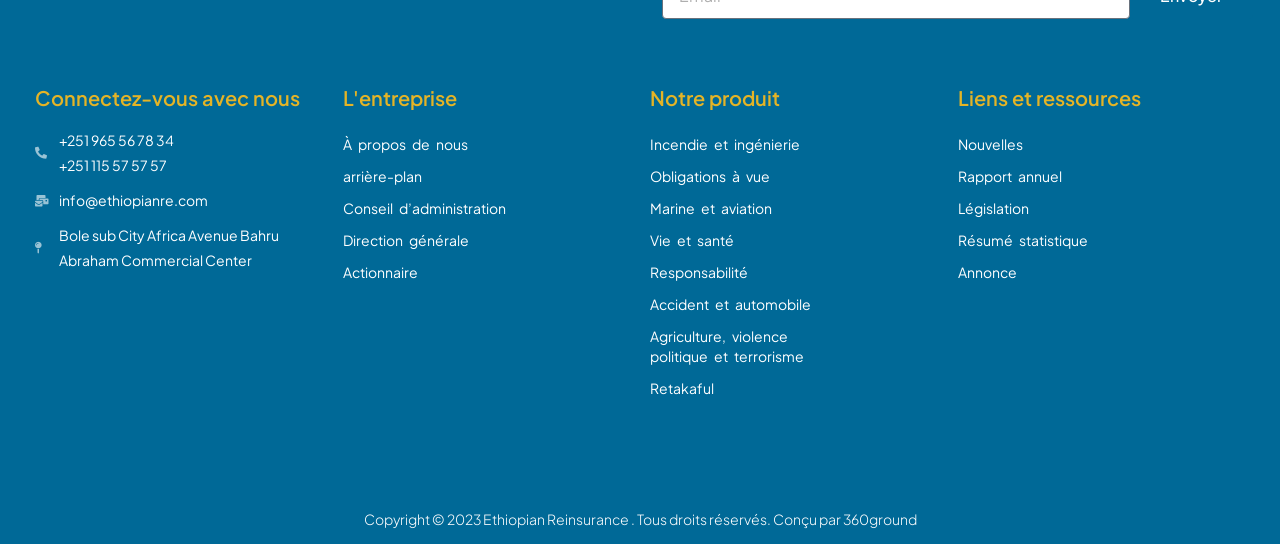Identify the coordinates of the bounding box for the element that must be clicked to accomplish the instruction: "Contact using phone number '+251 965 56 78 34'".

[0.046, 0.242, 0.136, 0.275]